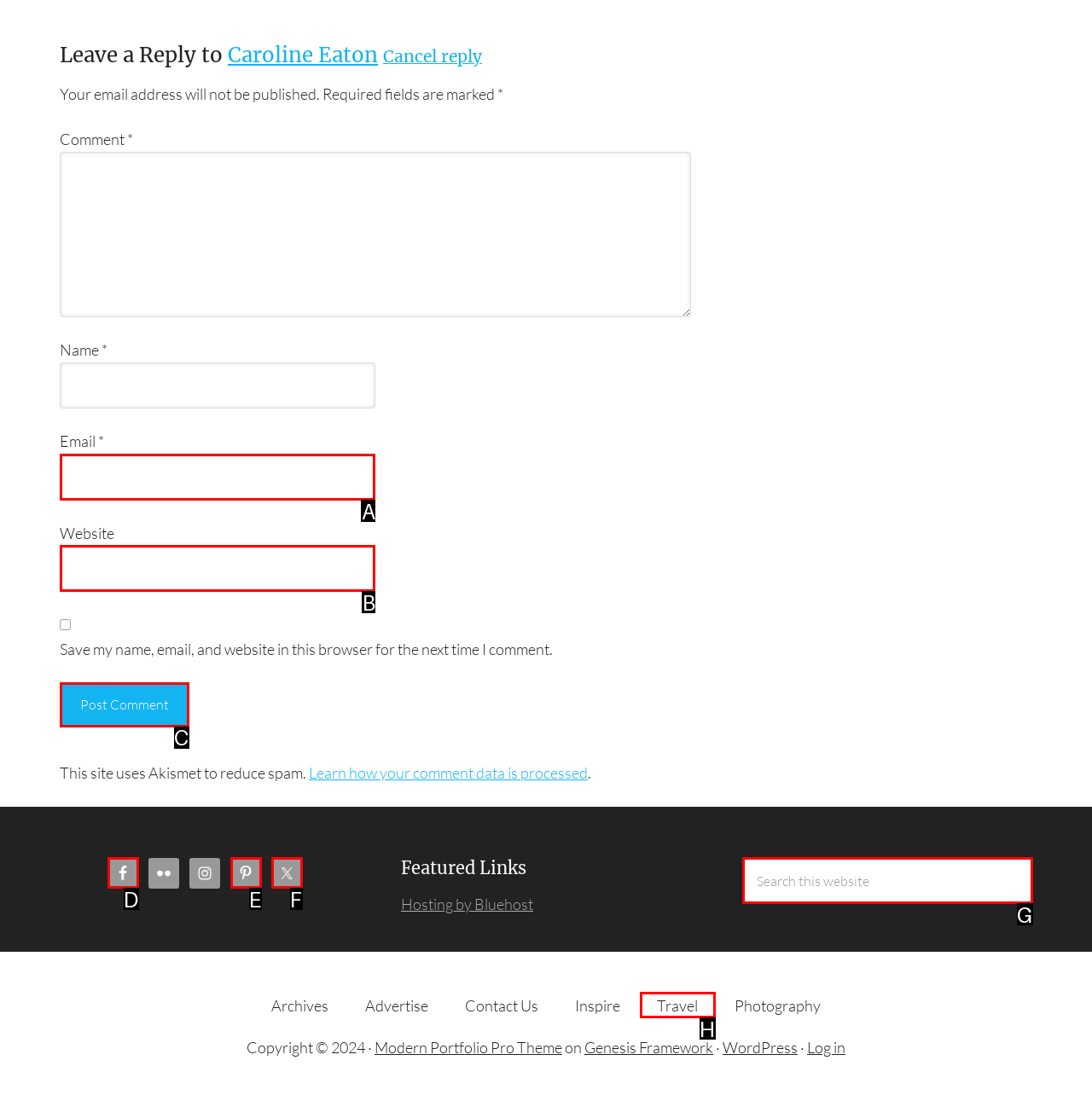Choose the HTML element that needs to be clicked for the given task: Post your comment Respond by giving the letter of the chosen option.

C